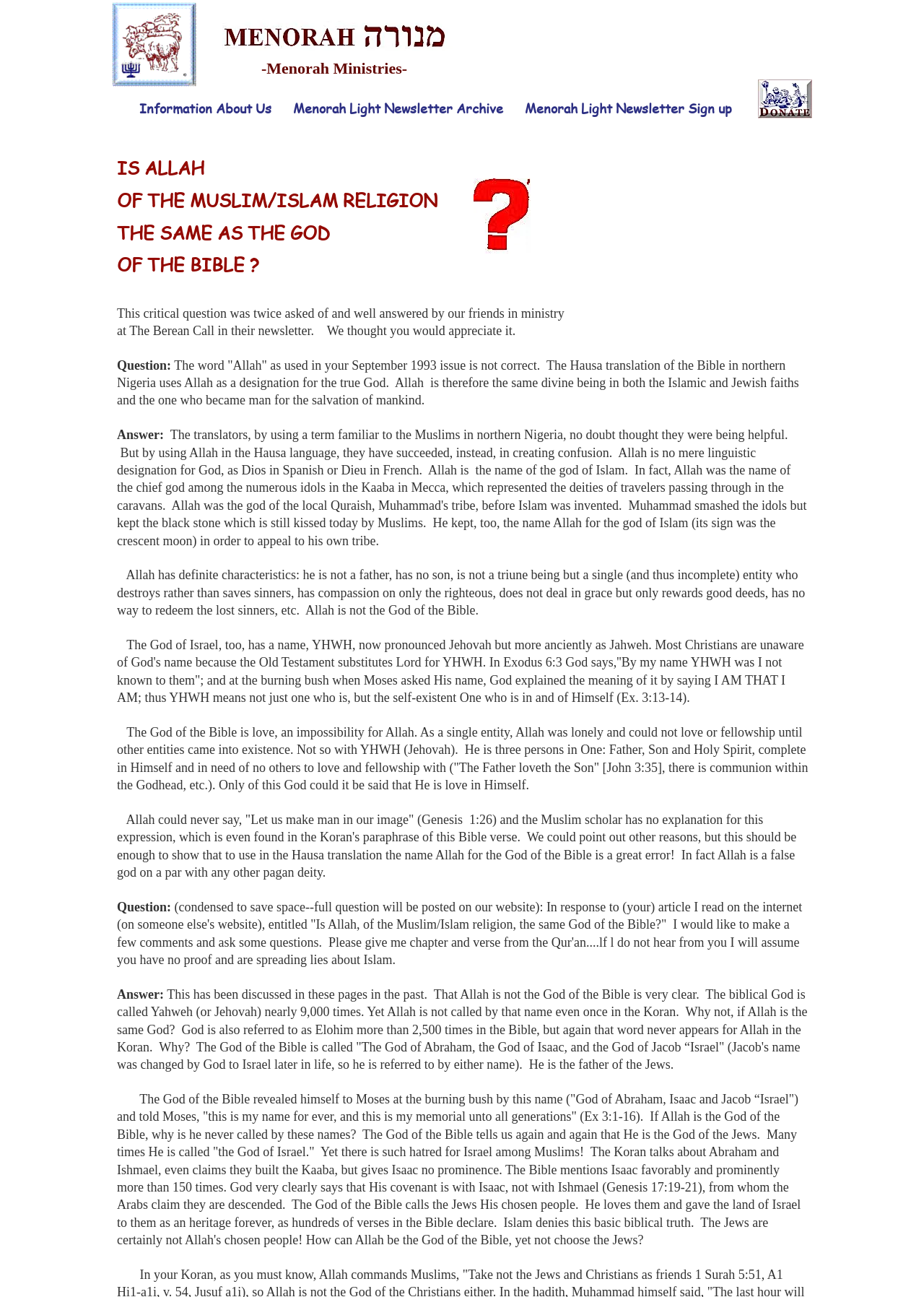What is the name of the ministry?
With the help of the image, please provide a detailed response to the question.

The name of the ministry can be found in the heading element, which is '-Menorah Ministries-'.